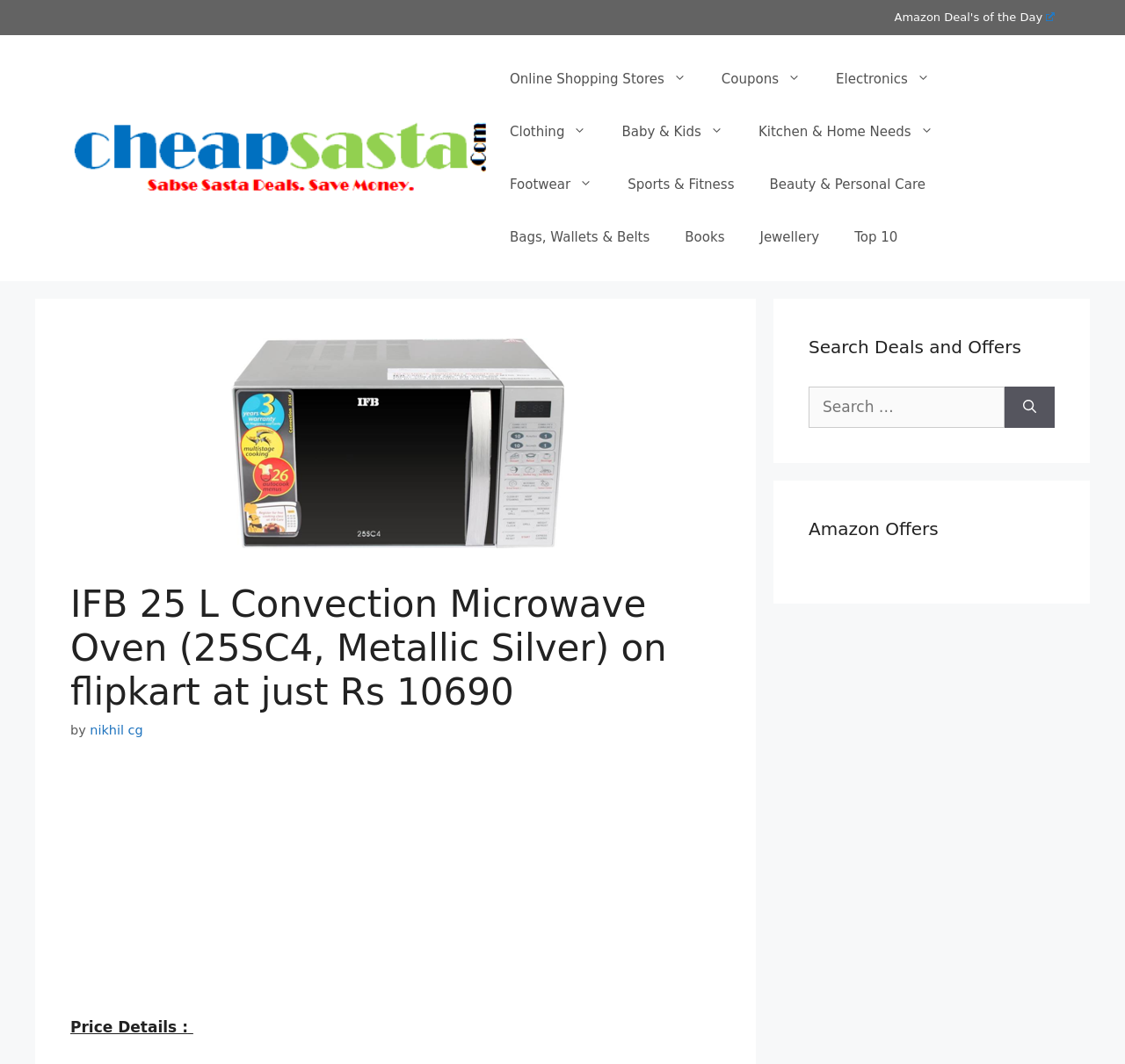Identify the bounding box coordinates of the element to click to follow this instruction: 'Read the blog'. Ensure the coordinates are four float values between 0 and 1, provided as [left, top, right, bottom].

None